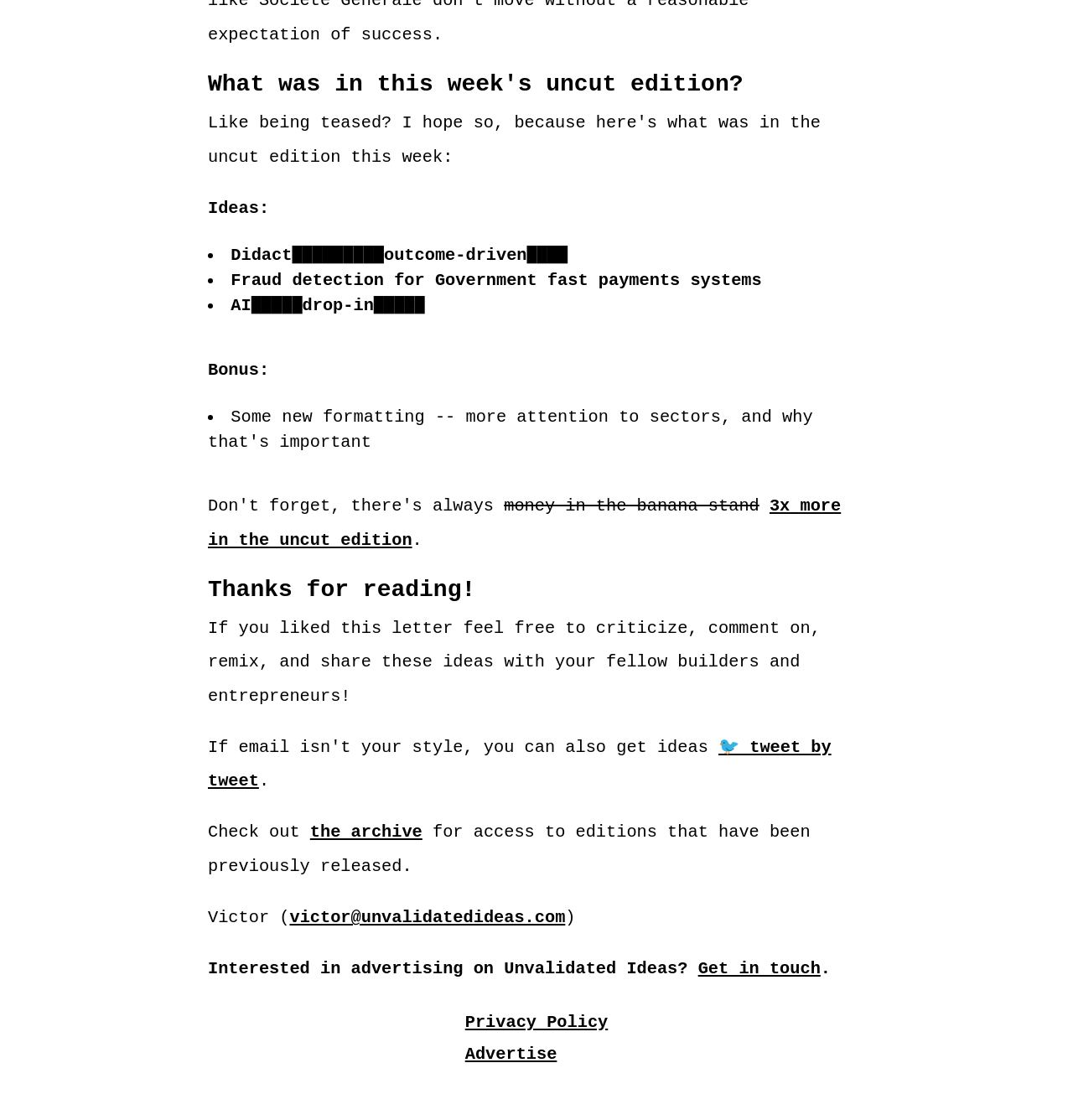Given the webpage screenshot, identify the bounding box of the UI element that matches this description: "🐦 tweet by tweet".

[0.194, 0.659, 0.777, 0.707]